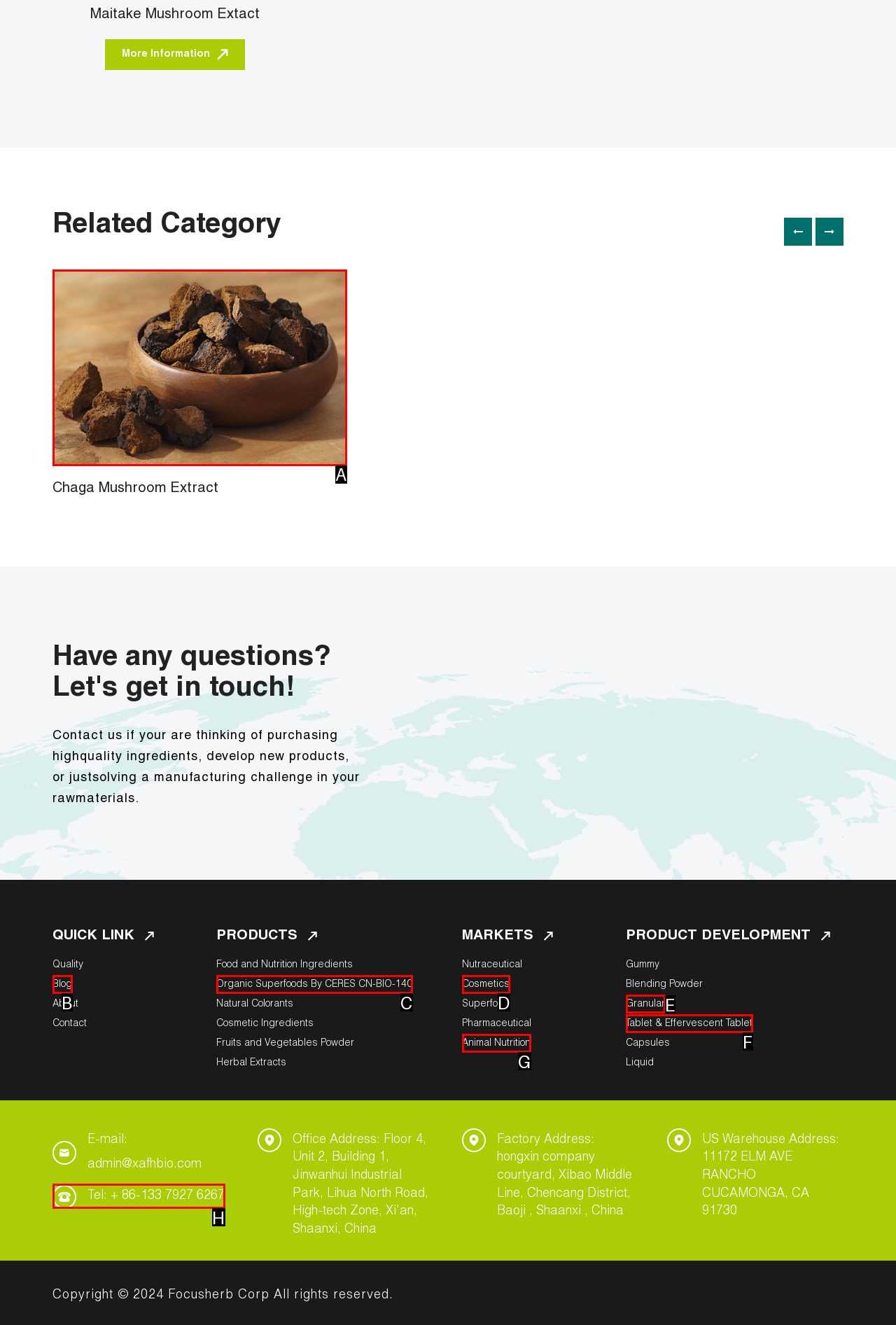Which option is described as follows: Accept Cookies
Answer with the letter of the matching option directly.

None